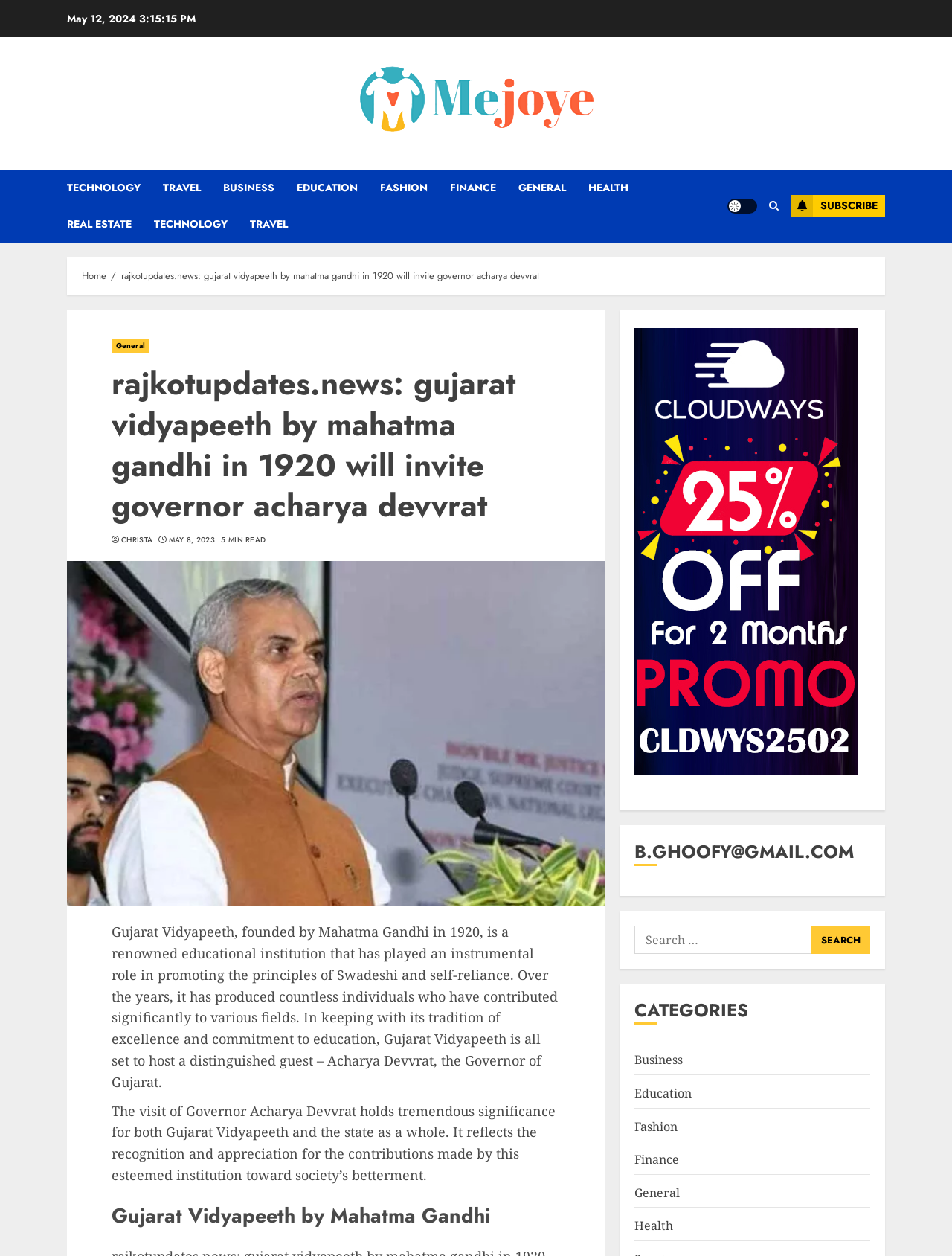Determine the bounding box coordinates of the clickable region to follow the instruction: "Visit the 'Education' category".

[0.312, 0.135, 0.399, 0.164]